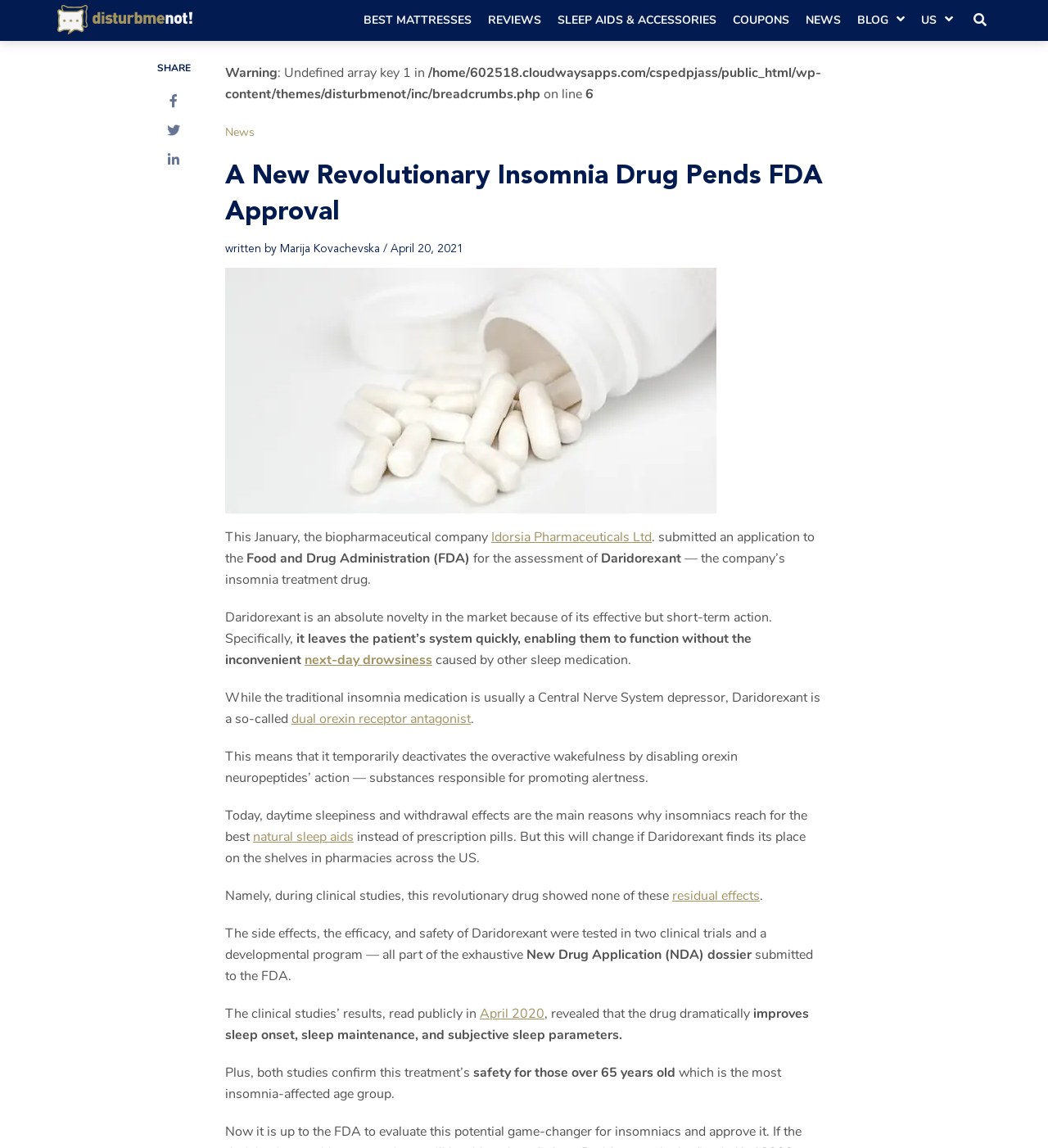Find the bounding box coordinates of the area that needs to be clicked in order to achieve the following instruction: "Click the COVID-19 link". The coordinates should be specified as four float numbers between 0 and 1, i.e., [left, top, right, bottom].

None